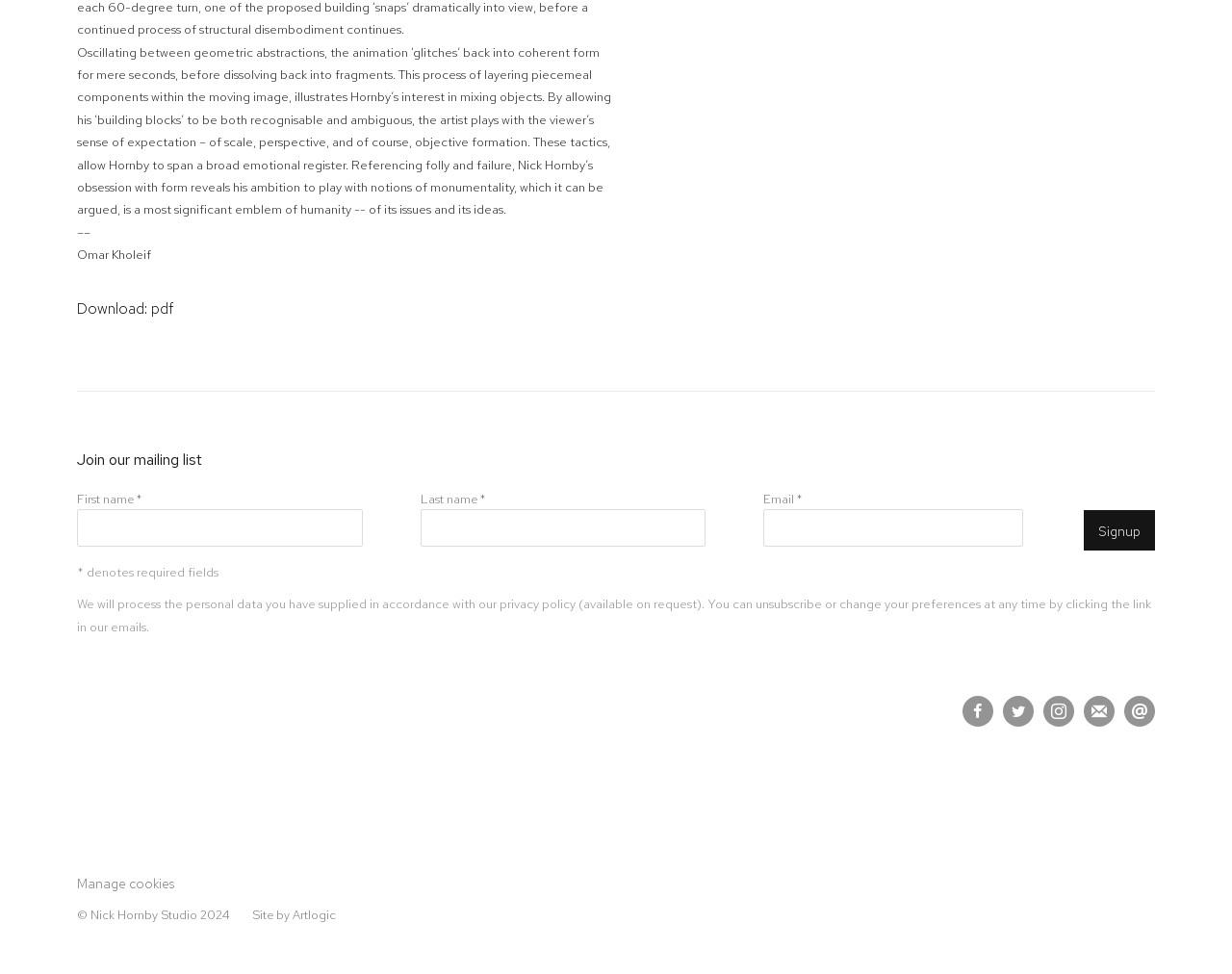What is the name of the company that designed the site?
Give a one-word or short phrase answer based on the image.

Artlogic